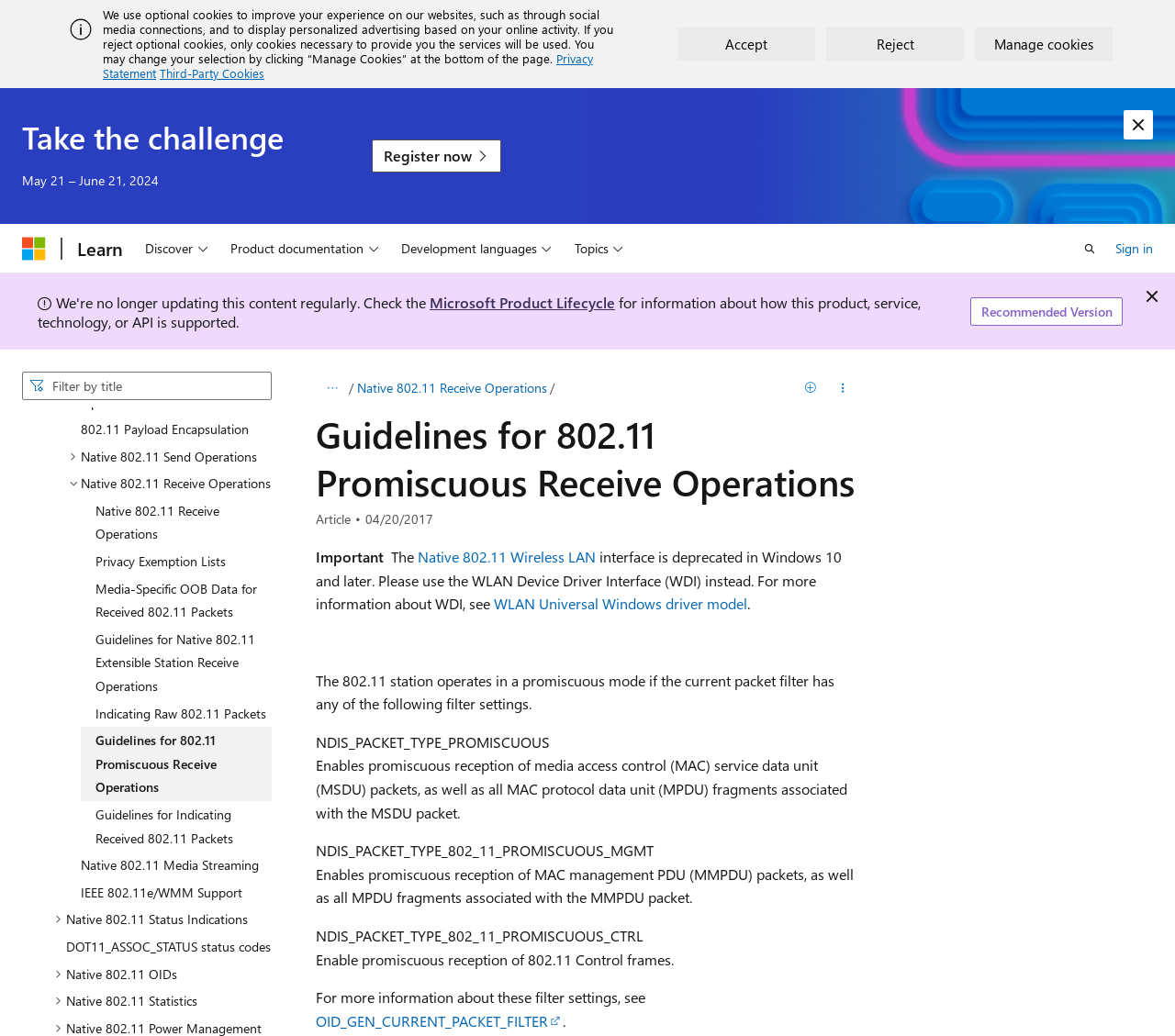Please identify the bounding box coordinates of the element I should click to complete this instruction: 'Open search'. The coordinates should be given as four float numbers between 0 and 1, like this: [left, top, right, bottom].

[0.912, 0.224, 0.943, 0.256]